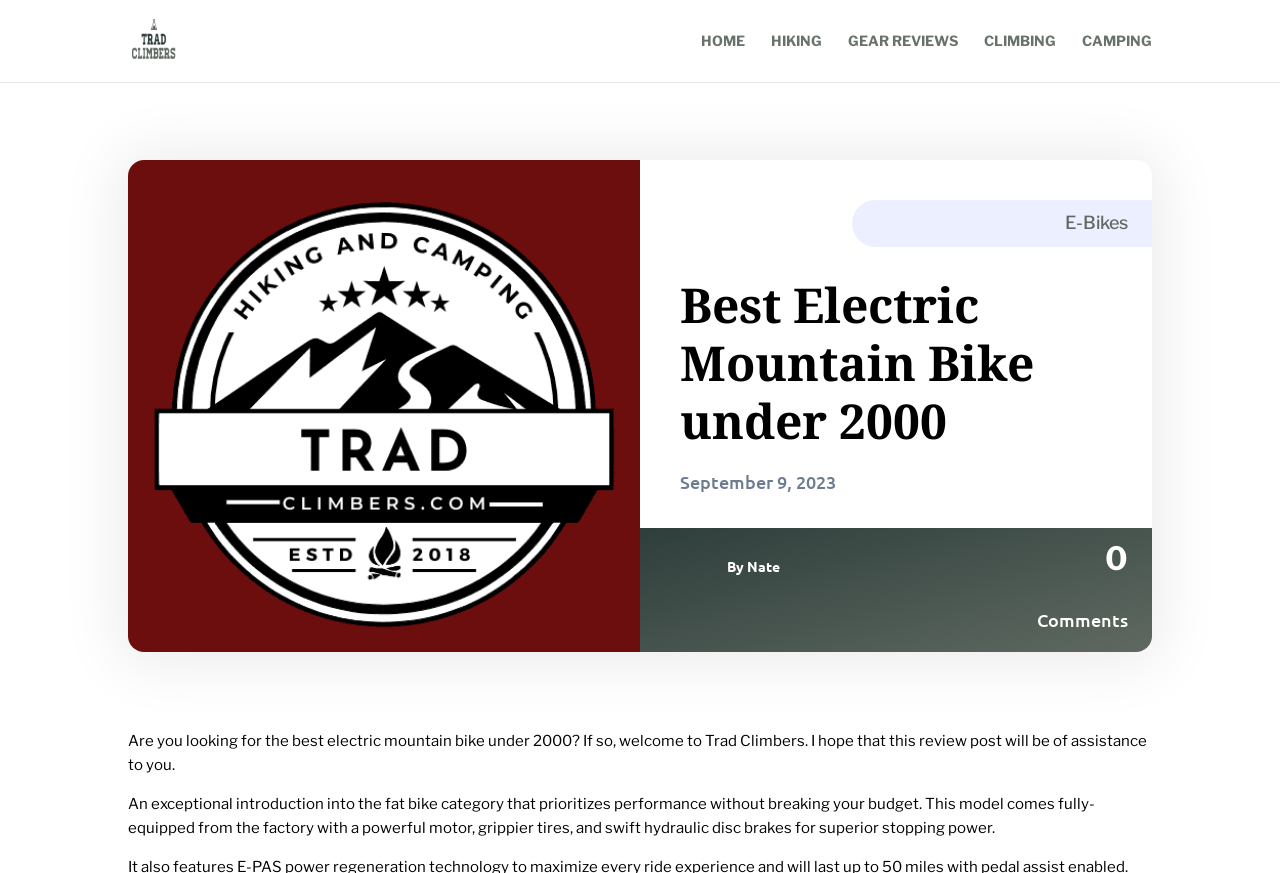Kindly respond to the following question with a single word or a brief phrase: 
How many navigation links are there?

5